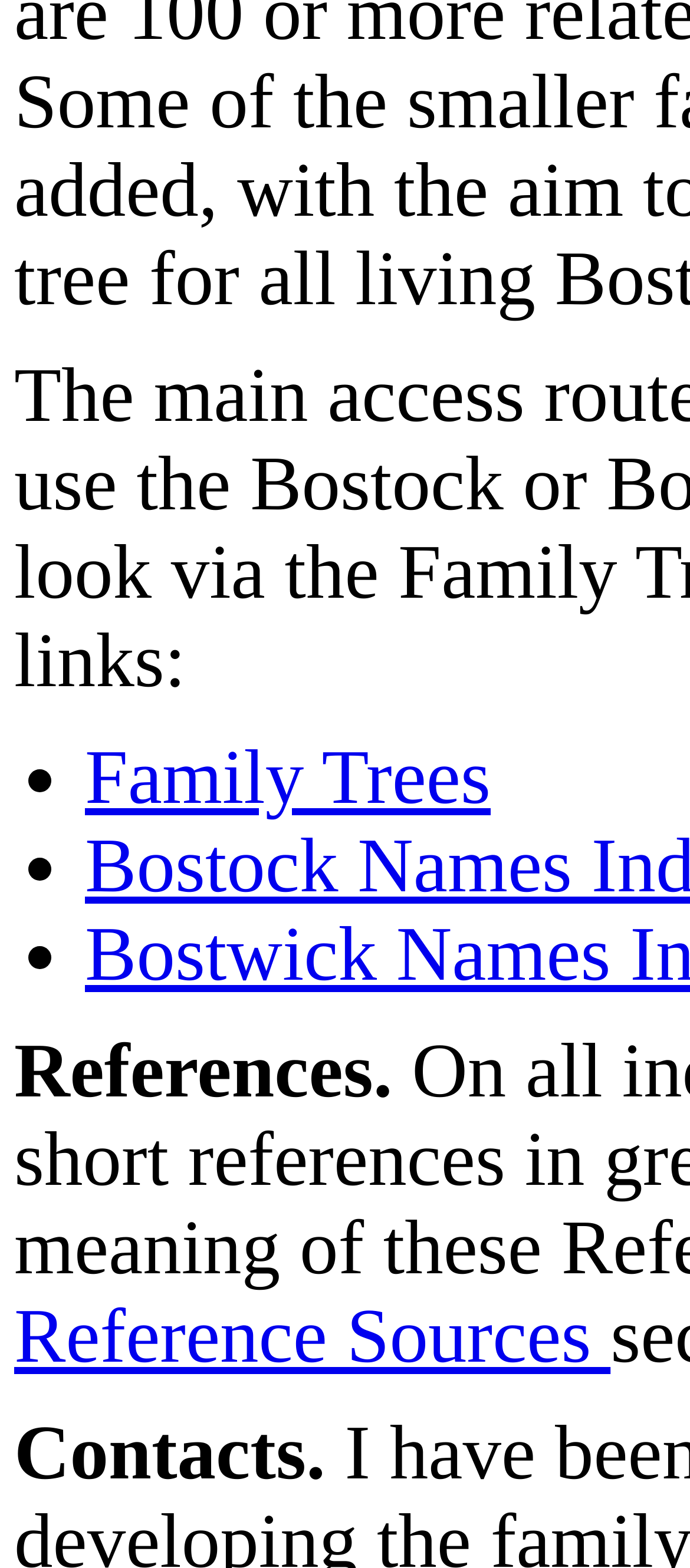Provide a short answer using a single word or phrase for the following question: 
How many static text elements are there?

2